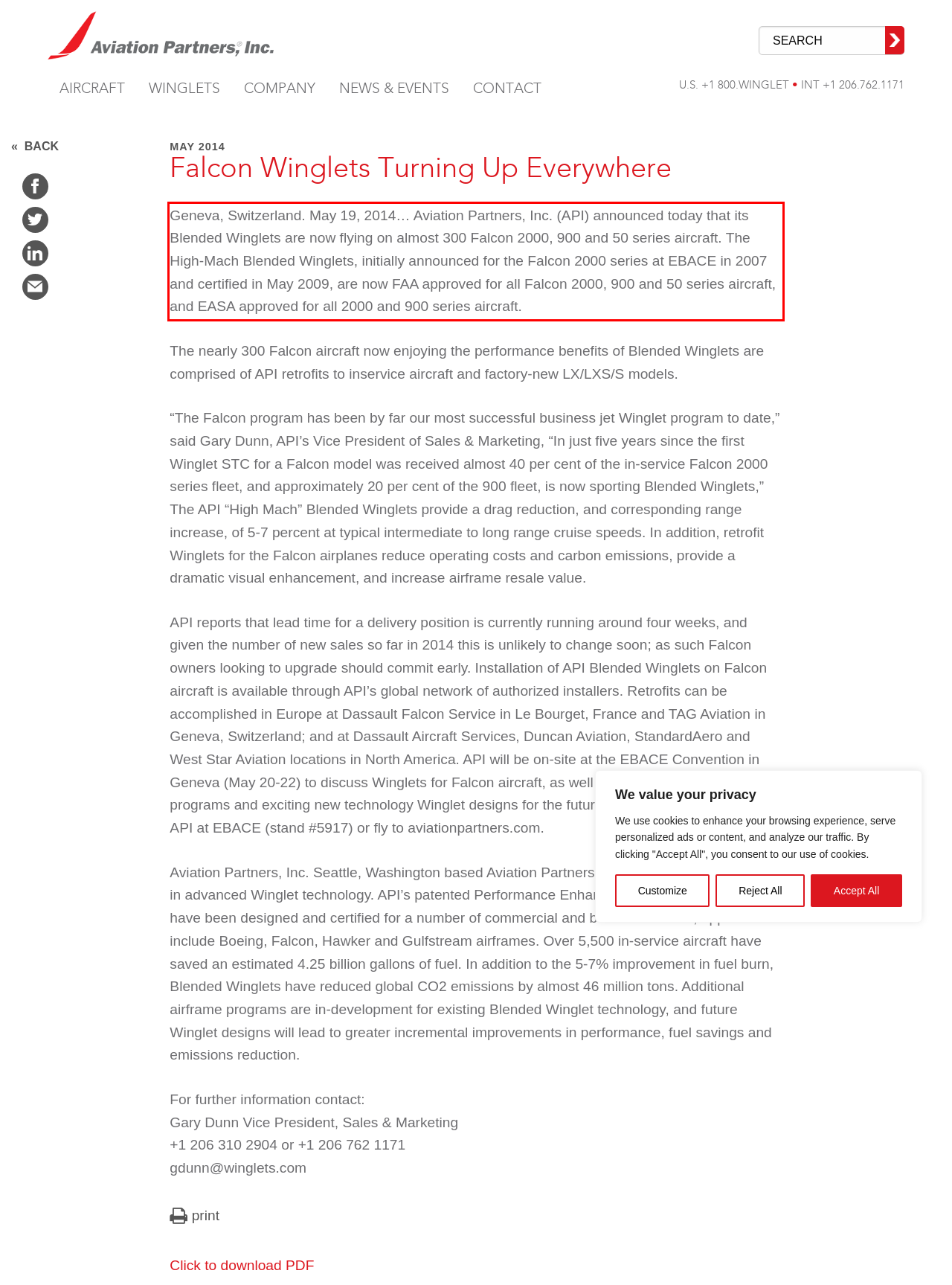Look at the screenshot of the webpage, locate the red rectangle bounding box, and generate the text content that it contains.

Geneva, Switzerland. May 19, 2014… Aviation Partners, Inc. (API) announced today that its Blended Winglets are now flying on almost 300 Falcon 2000, 900 and 50 series aircraft. The High-Mach Blended Winglets, initially announced for the Falcon 2000 series at EBACE in 2007 and certified in May 2009, are now FAA approved for all Falcon 2000, 900 and 50 series aircraft, and EASA approved for all 2000 and 900 series aircraft.